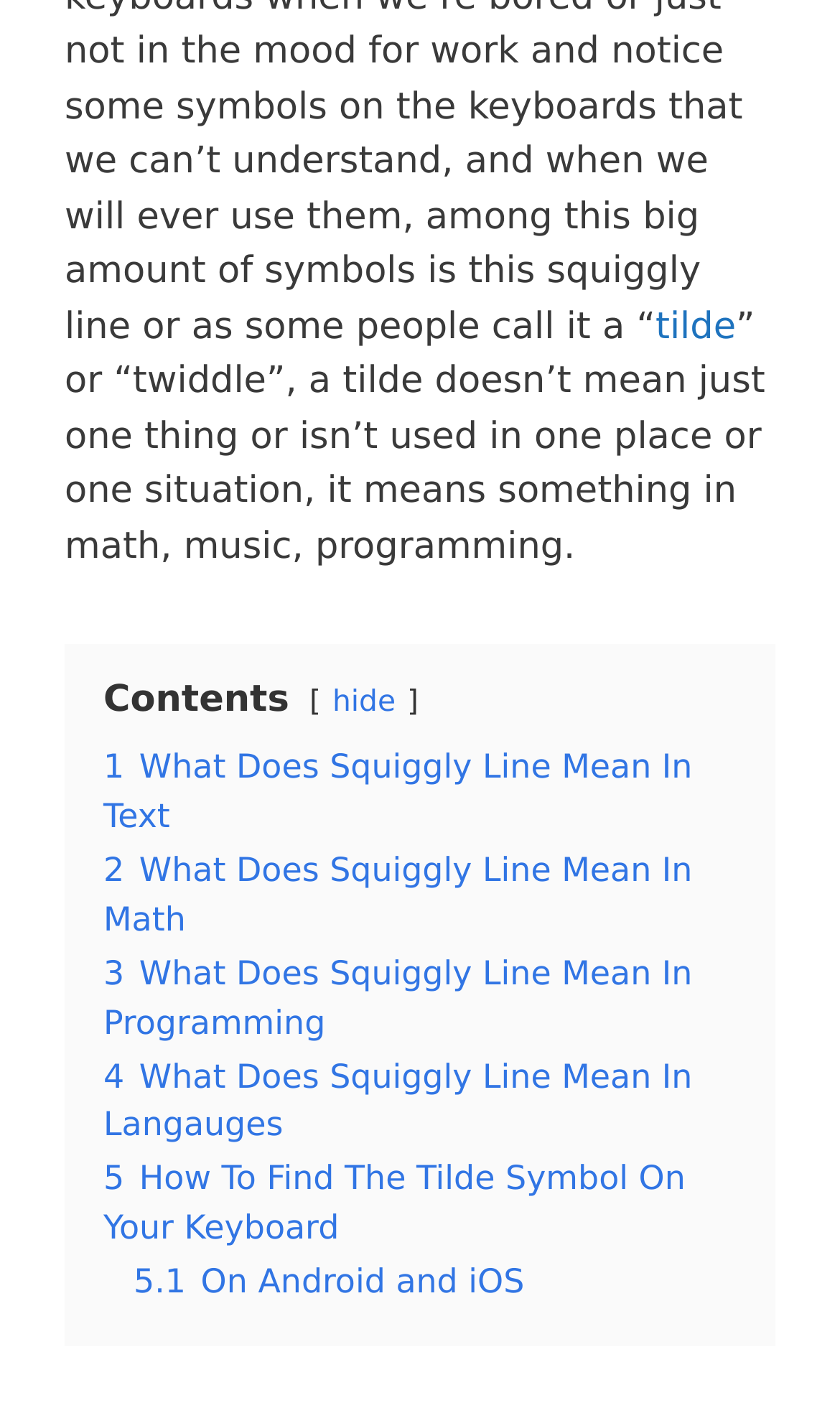From the webpage screenshot, predict the bounding box coordinates (top-left x, top-left y, bottom-right x, bottom-right y) for the UI element described here: hide

[0.396, 0.485, 0.471, 0.51]